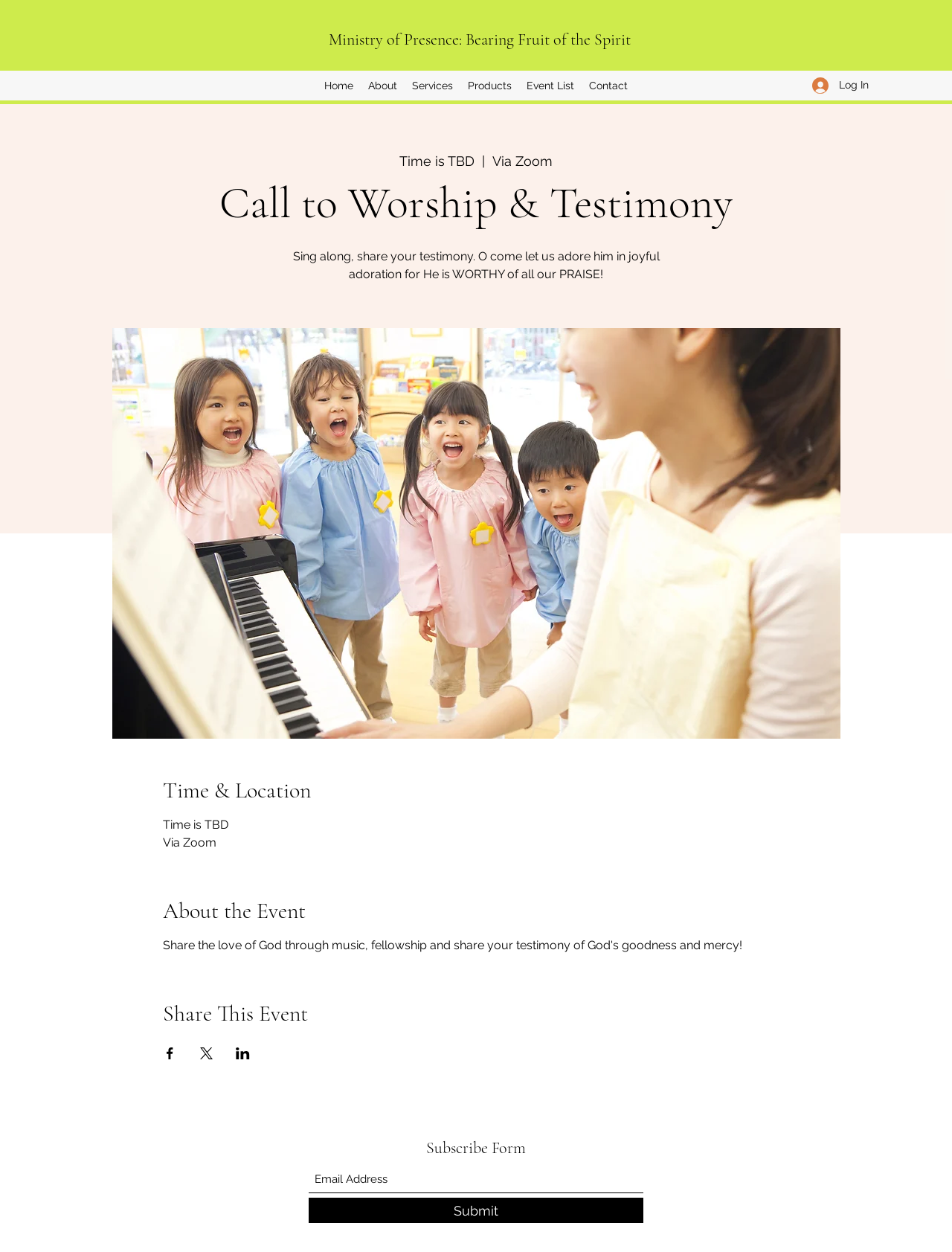Determine the bounding box coordinates of the clickable element to achieve the following action: 'Click the 'Submit' button'. Provide the coordinates as four float values between 0 and 1, formatted as [left, top, right, bottom].

[0.324, 0.957, 0.676, 0.977]